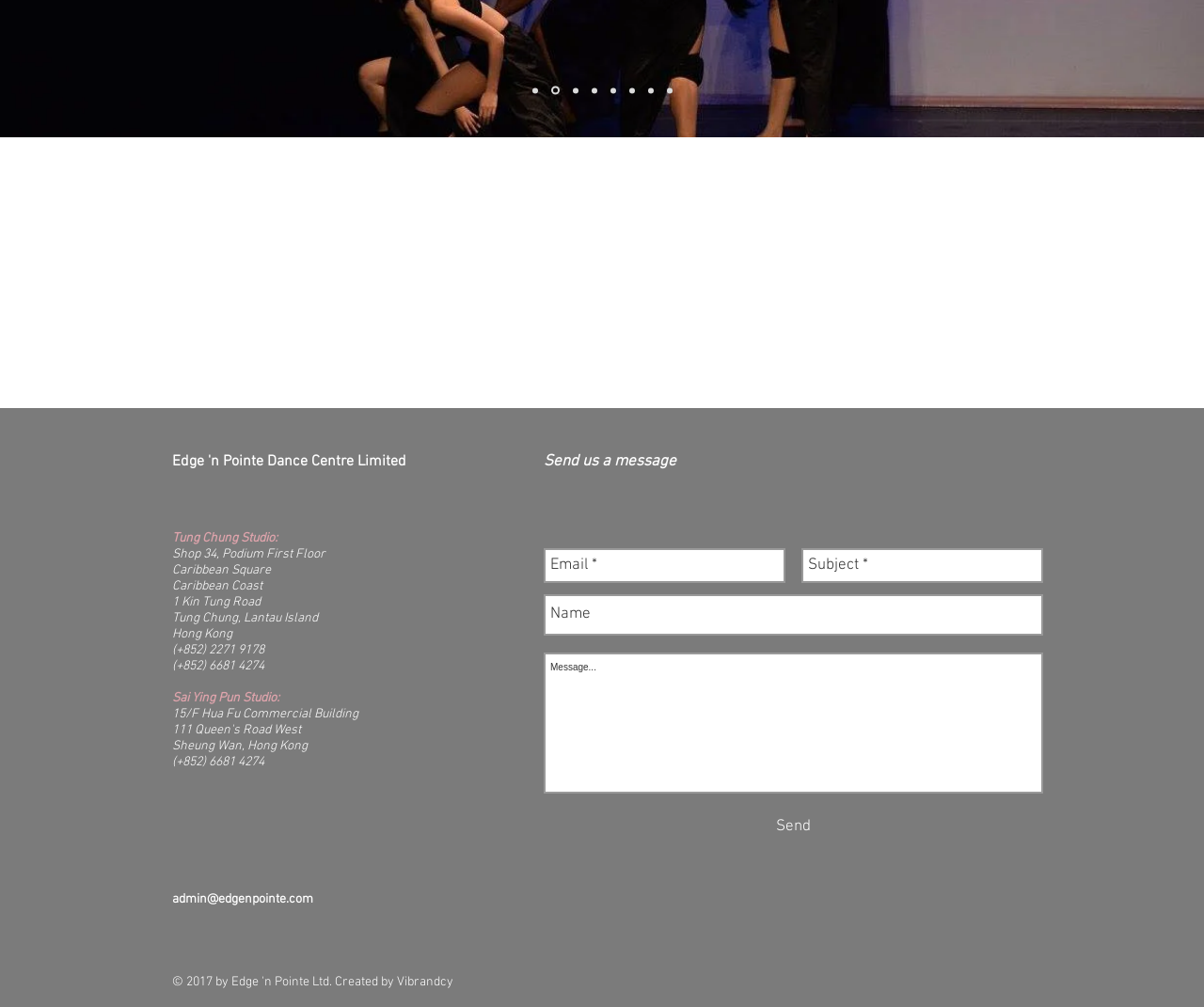Locate and provide the bounding box coordinates for the HTML element that matches this description: "Press Room".

None